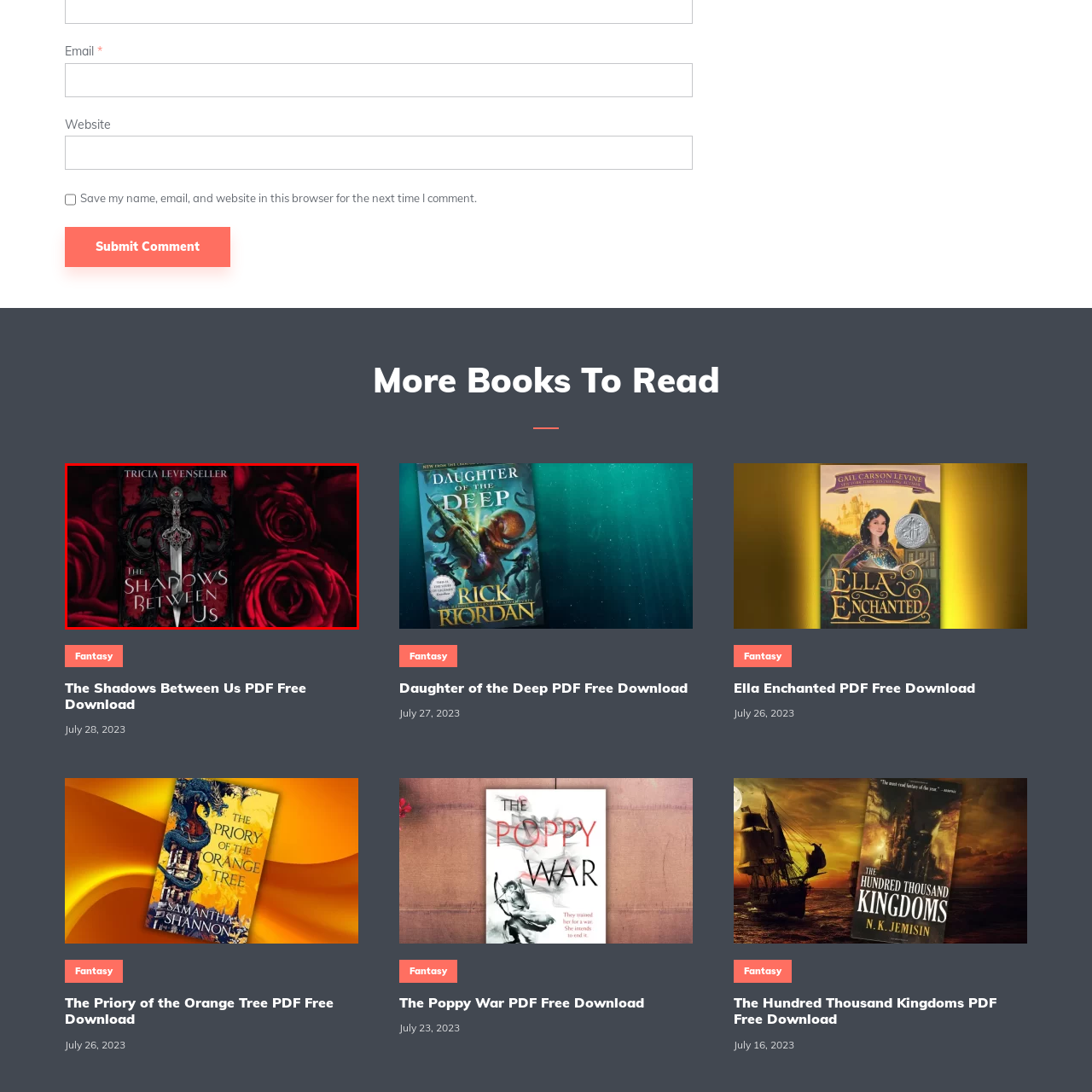Where is the author's name positioned on the book cover?
Check the image inside the red boundary and answer the question using a single word or brief phrase.

At the top